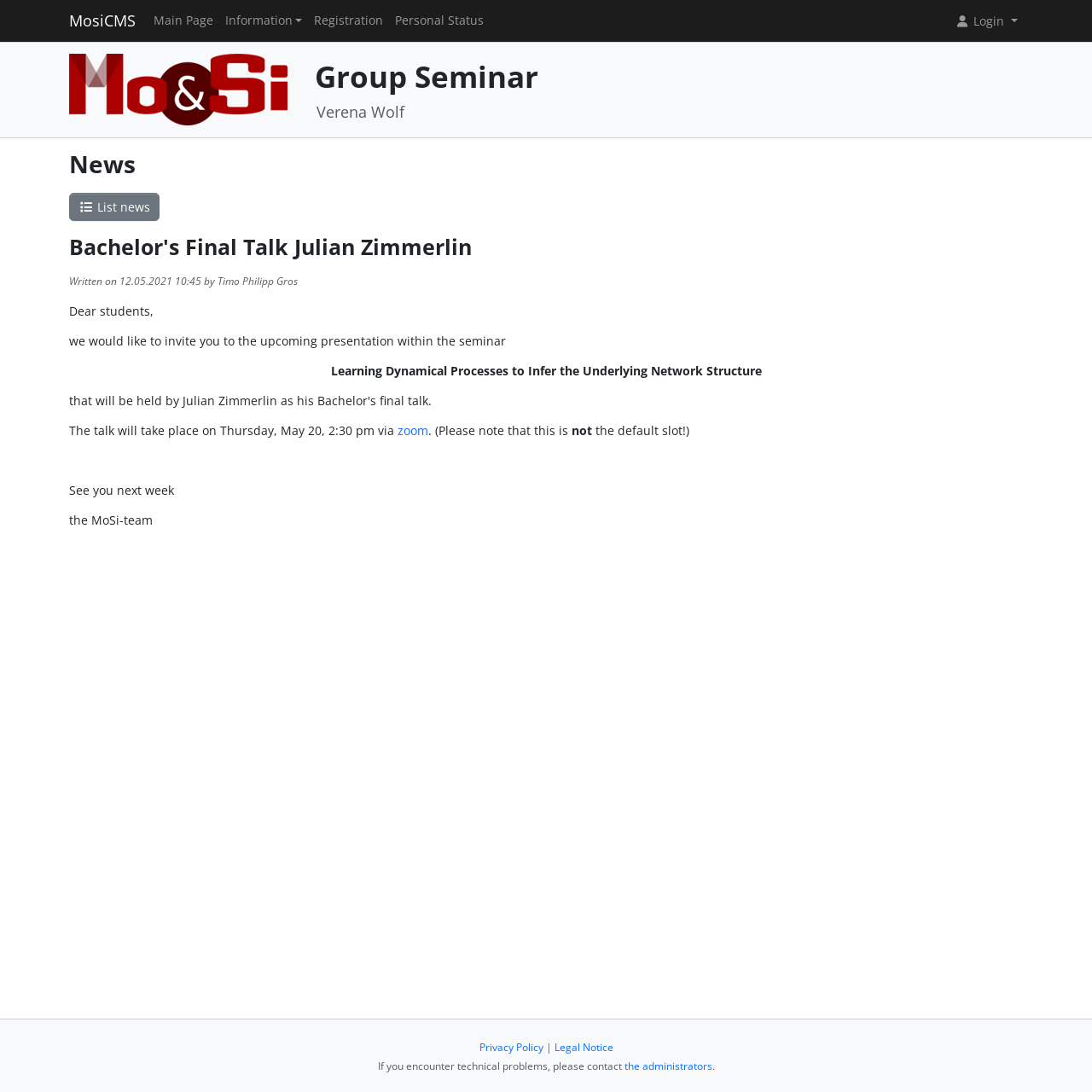Please answer the following query using a single word or phrase: 
Where can the talk be attended?

via zoom